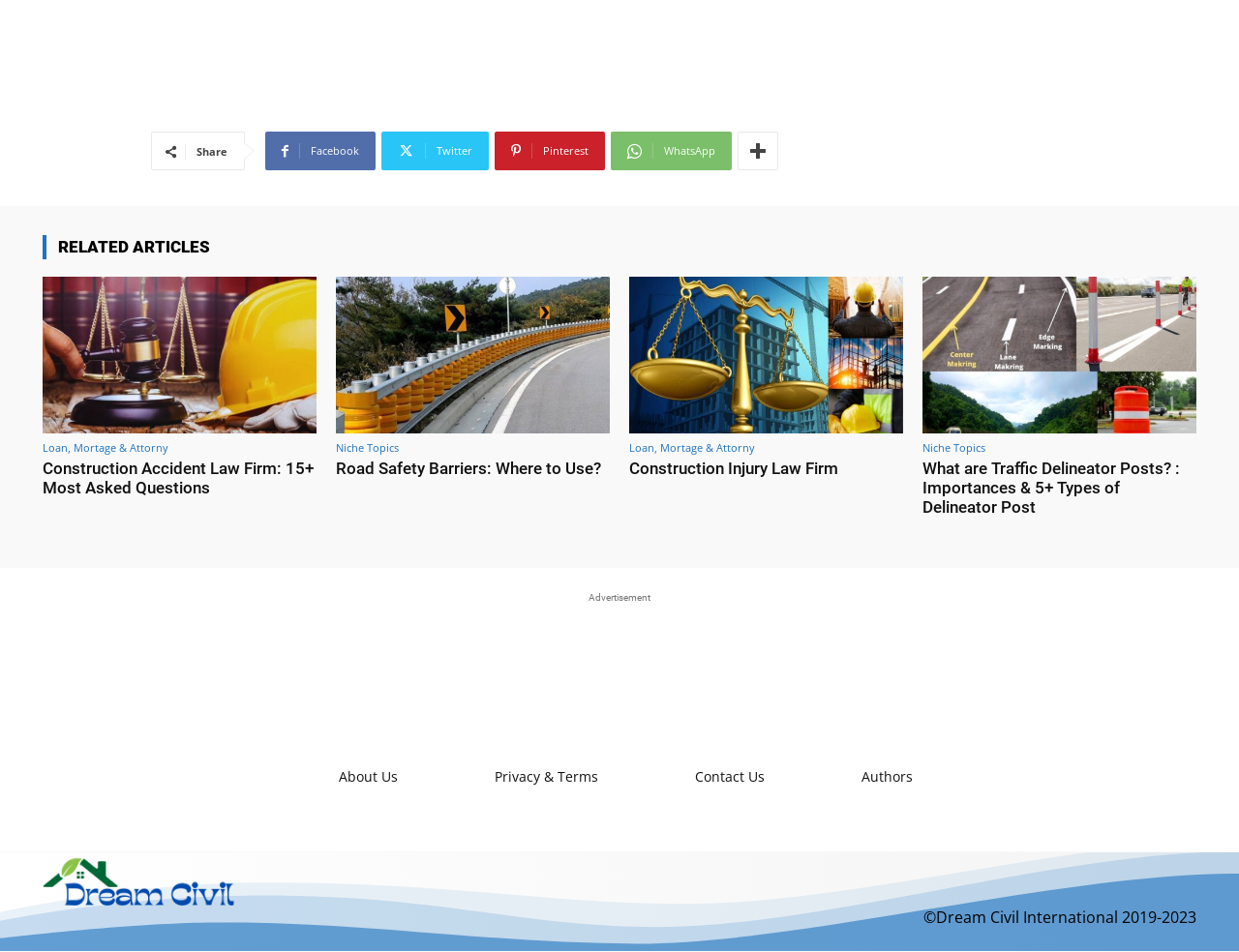Respond with a single word or phrase:
What is the name of the website?

Dream Civil International